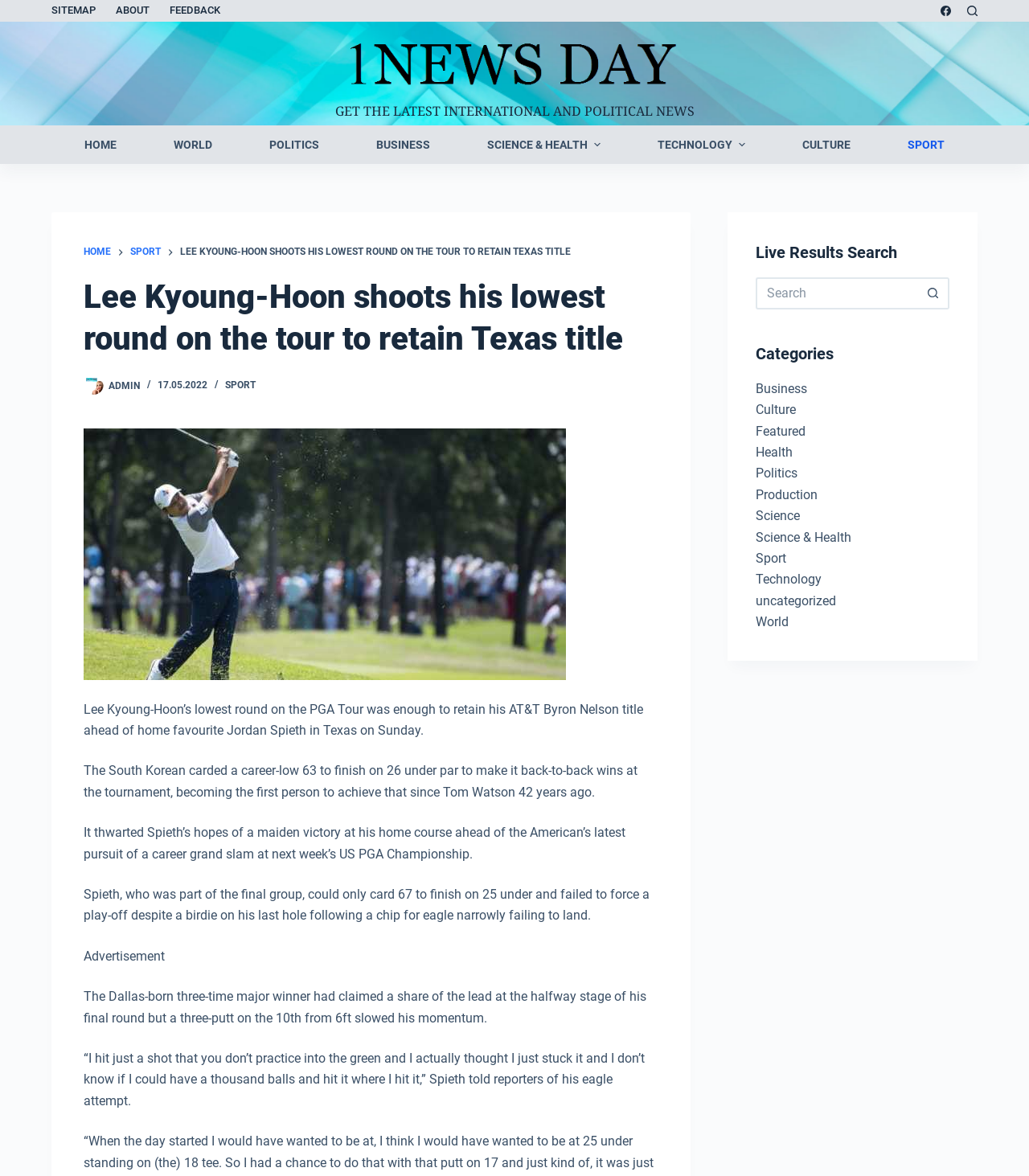Please identify the bounding box coordinates of the region to click in order to complete the task: "Read more about the Sport category". The coordinates must be four float numbers between 0 and 1, specified as [left, top, right, bottom].

[0.734, 0.468, 0.764, 0.481]